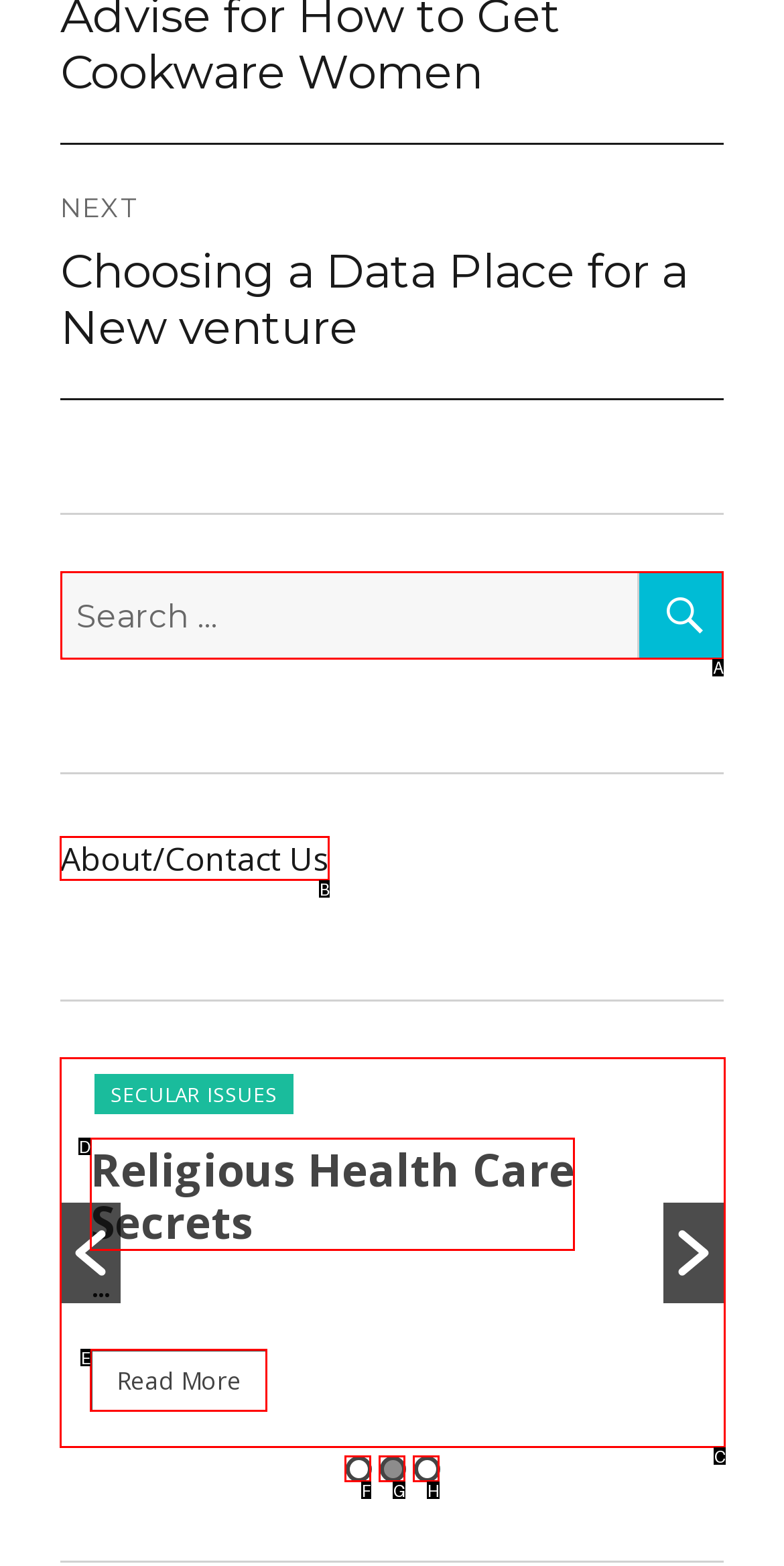Select the right option to accomplish this task: Search for something. Reply with the letter corresponding to the correct UI element.

A